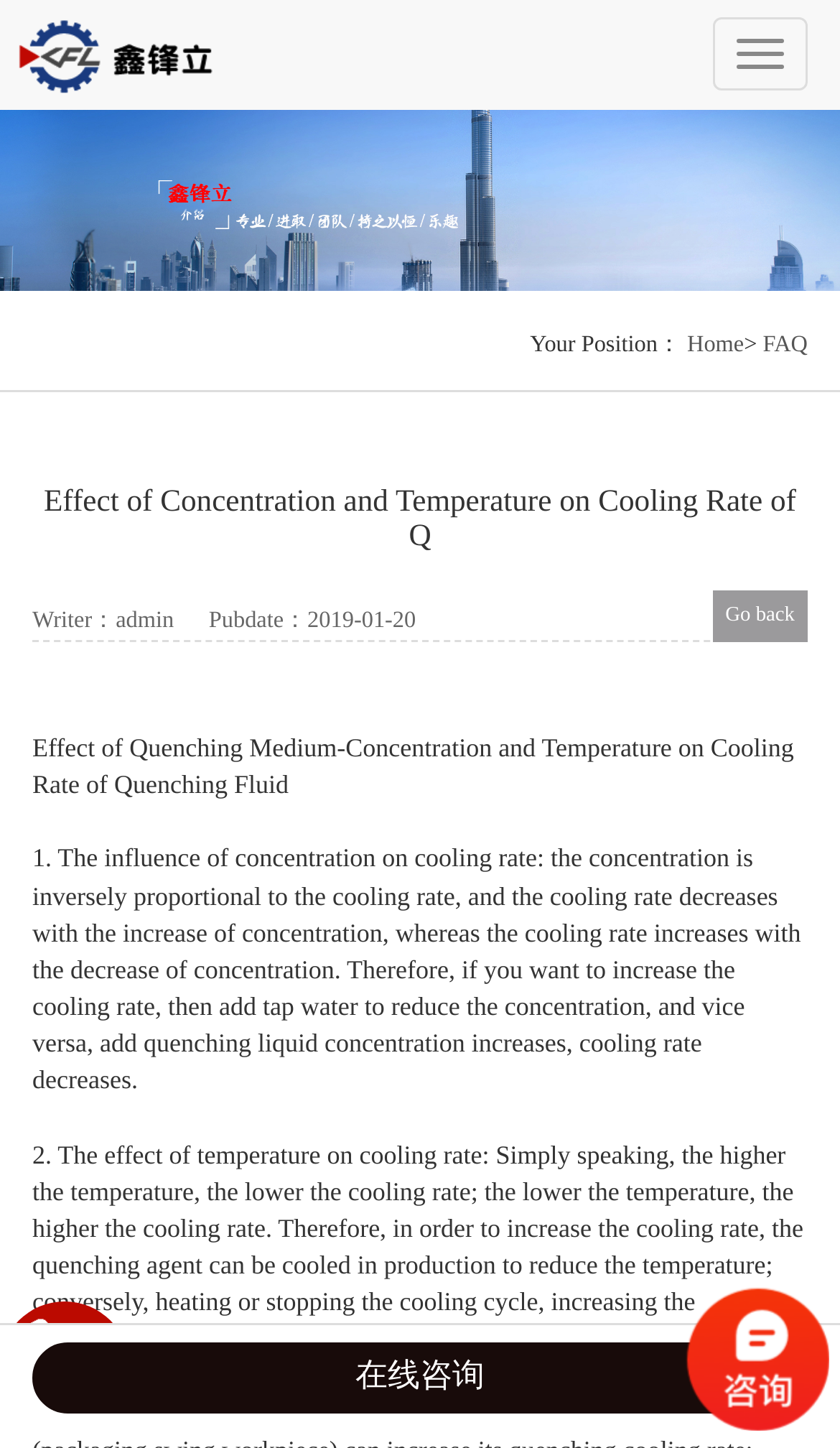Provide an in-depth description of the elements and layout of the webpage.

This webpage is about the effect of quenching medium-concentration and temperature on the cooling rate of quenching fluid. At the top right corner, there is a phone number "15210208588" and a button labeled "切换导航" (switch navigation). Below them, there are two links, one leading to the homepage and the other to the FAQ page.

The main content of the webpage is divided into two sections. The first section has a heading "Effect of Concentration and Temperature on Cooling Rate of Q" and is located at the top center of the page. Below the heading, there is a line of text indicating the writer and publication date of the article.

The second section is the main article, which consists of two paragraphs. The first paragraph discusses the influence of concentration on cooling rate, explaining that the concentration is inversely proportional to the cooling rate. The second paragraph talks about the effect of temperature on cooling rate, stating that the higher the temperature, the lower the cooling rate.

At the bottom of the page, there is a link labeled "Go back" and another link leading to an online consultation service.